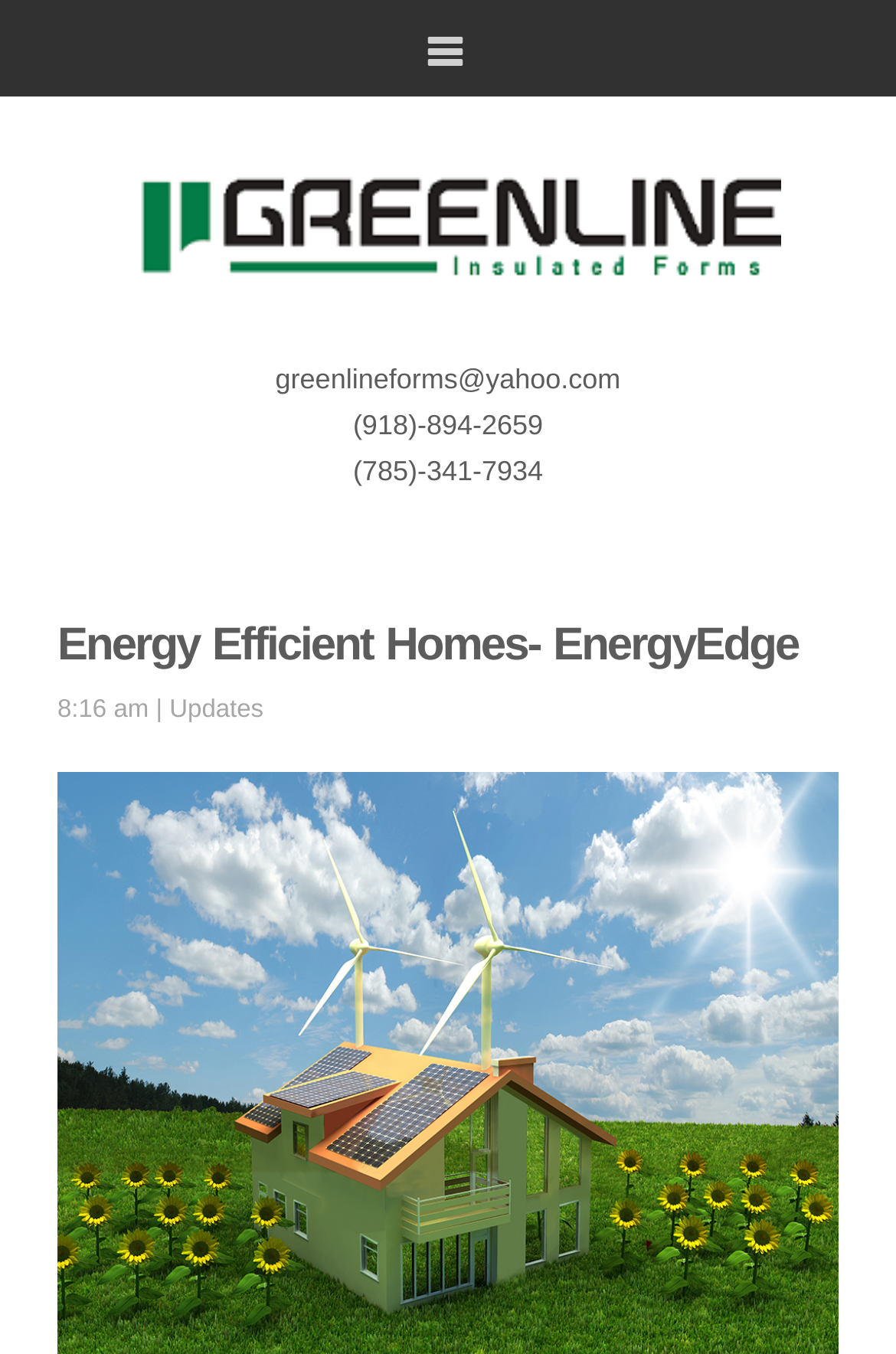Find the bounding box of the UI element described as: "alt="Greenline Insulated Forms"". The bounding box coordinates should be given as four float values between 0 and 1, i.e., [left, top, right, bottom].

[0.128, 0.153, 0.872, 0.178]